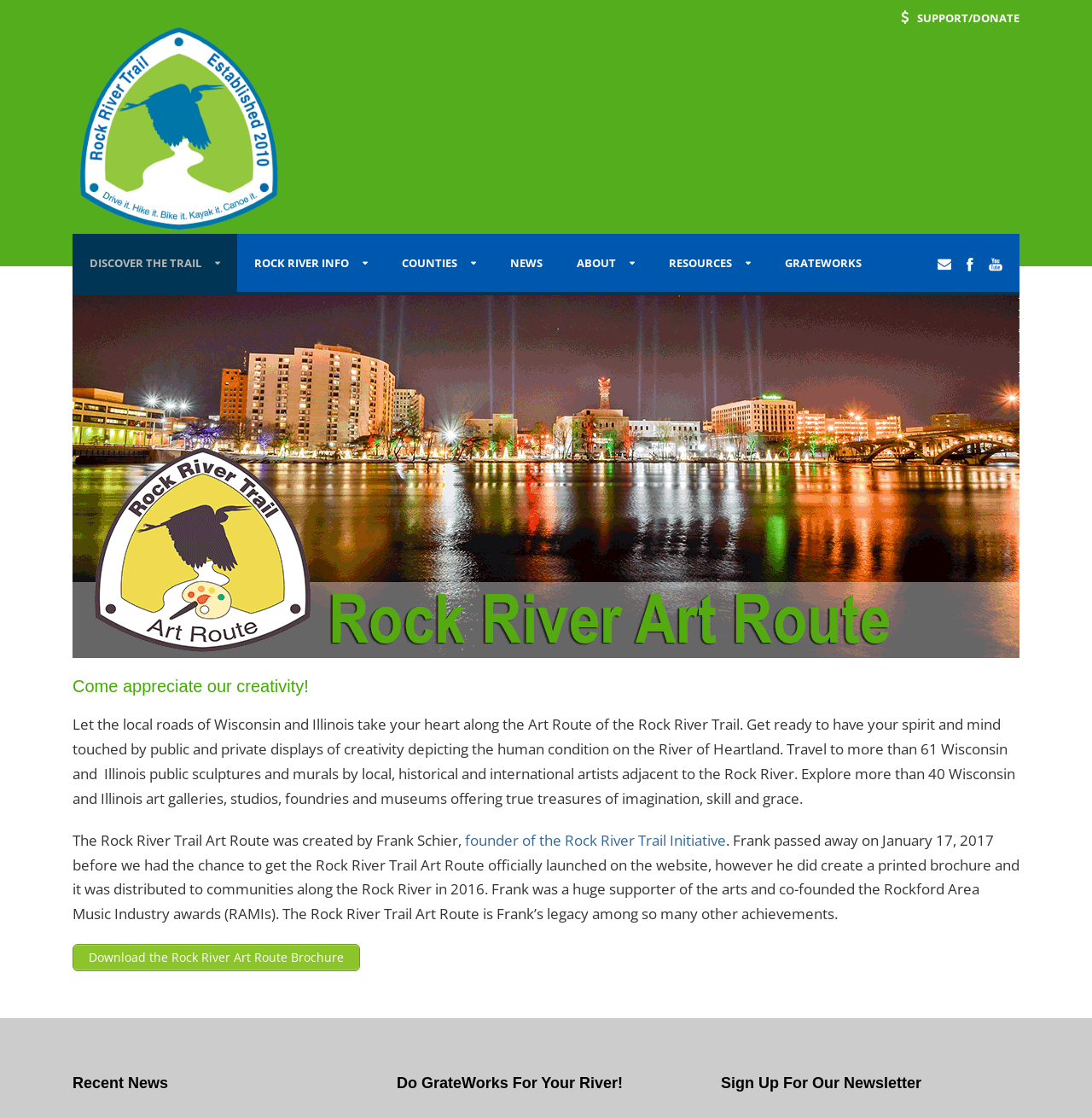Locate the bounding box coordinates of the area that needs to be clicked to fulfill the following instruction: "Learn about the founder of the Rock River Trail Initiative". The coordinates should be in the format of four float numbers between 0 and 1, namely [left, top, right, bottom].

[0.426, 0.742, 0.665, 0.76]